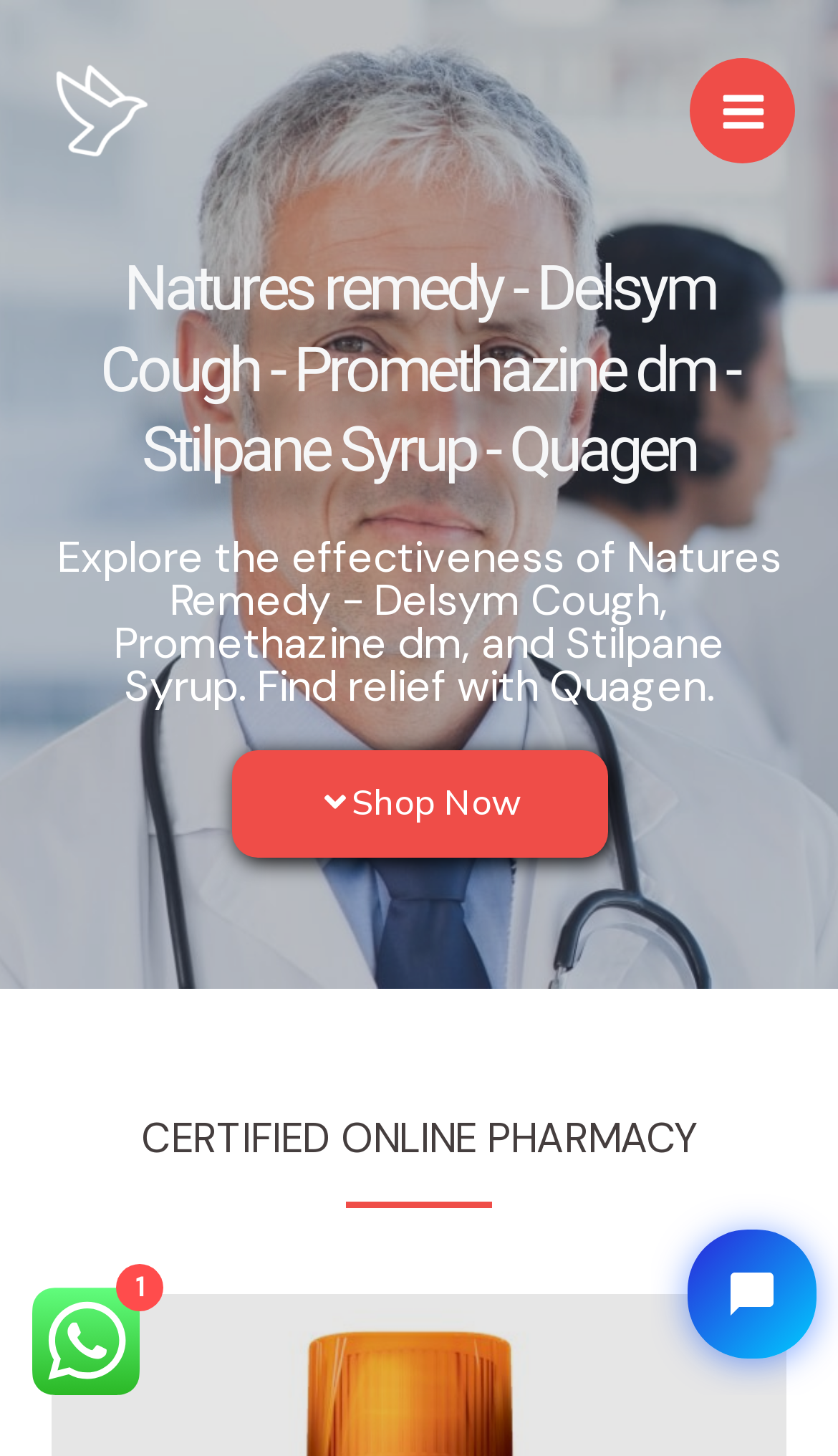What is the text on the 'Shop Now' button?
Carefully analyze the image and provide a thorough answer to the question.

The text on the 'Shop Now' button can be found in the link element with the text 'Shop Now' and bounding box coordinates [0.276, 0.515, 0.724, 0.589]. This suggests that the button is intended to direct users to a shopping page.